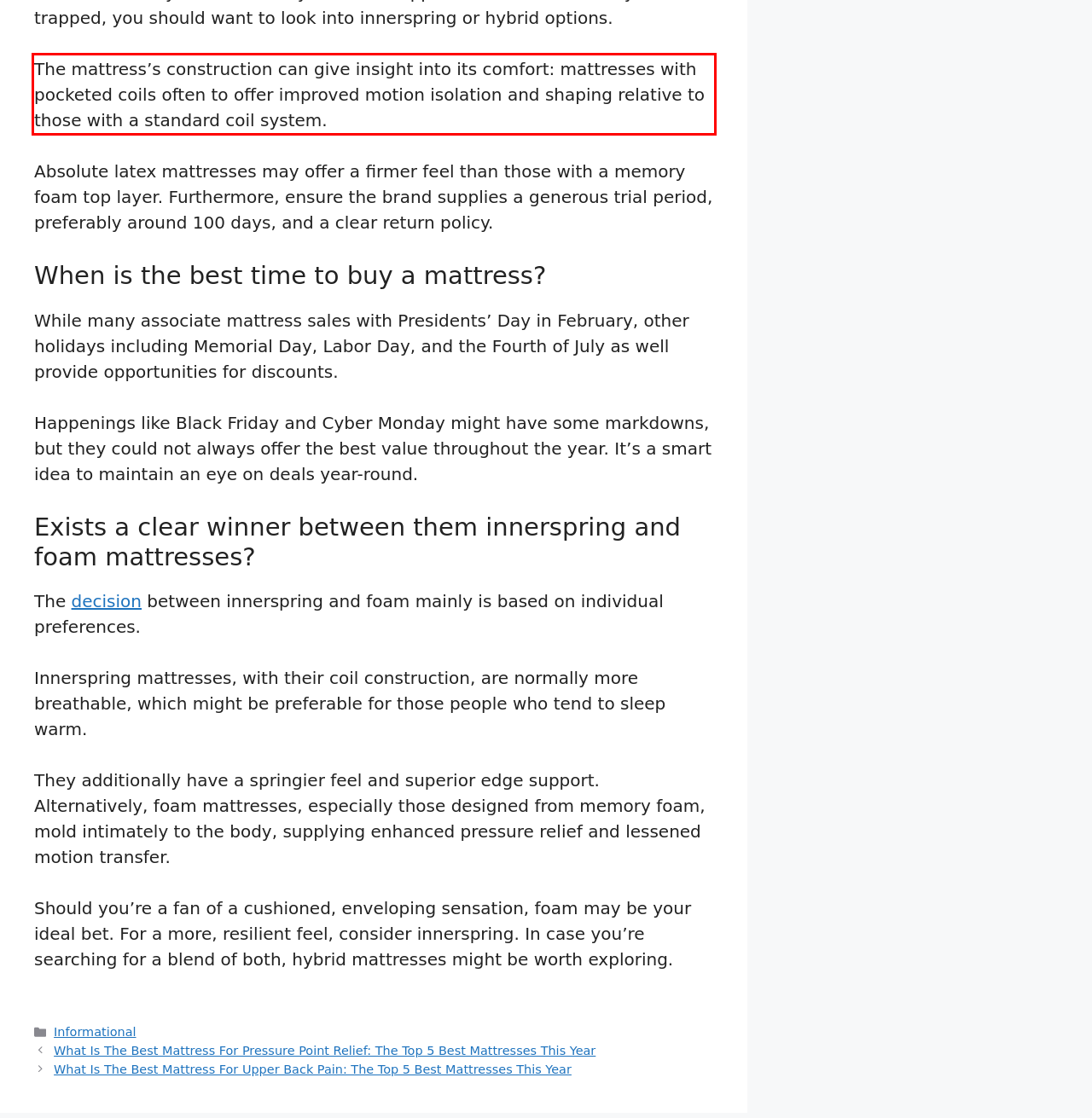You have a screenshot of a webpage with a red bounding box. Use OCR to generate the text contained within this red rectangle.

The mattress’s construction can give insight into its comfort: mattresses with pocketed coils often to offer improved motion isolation and shaping relative to those with a standard coil system.